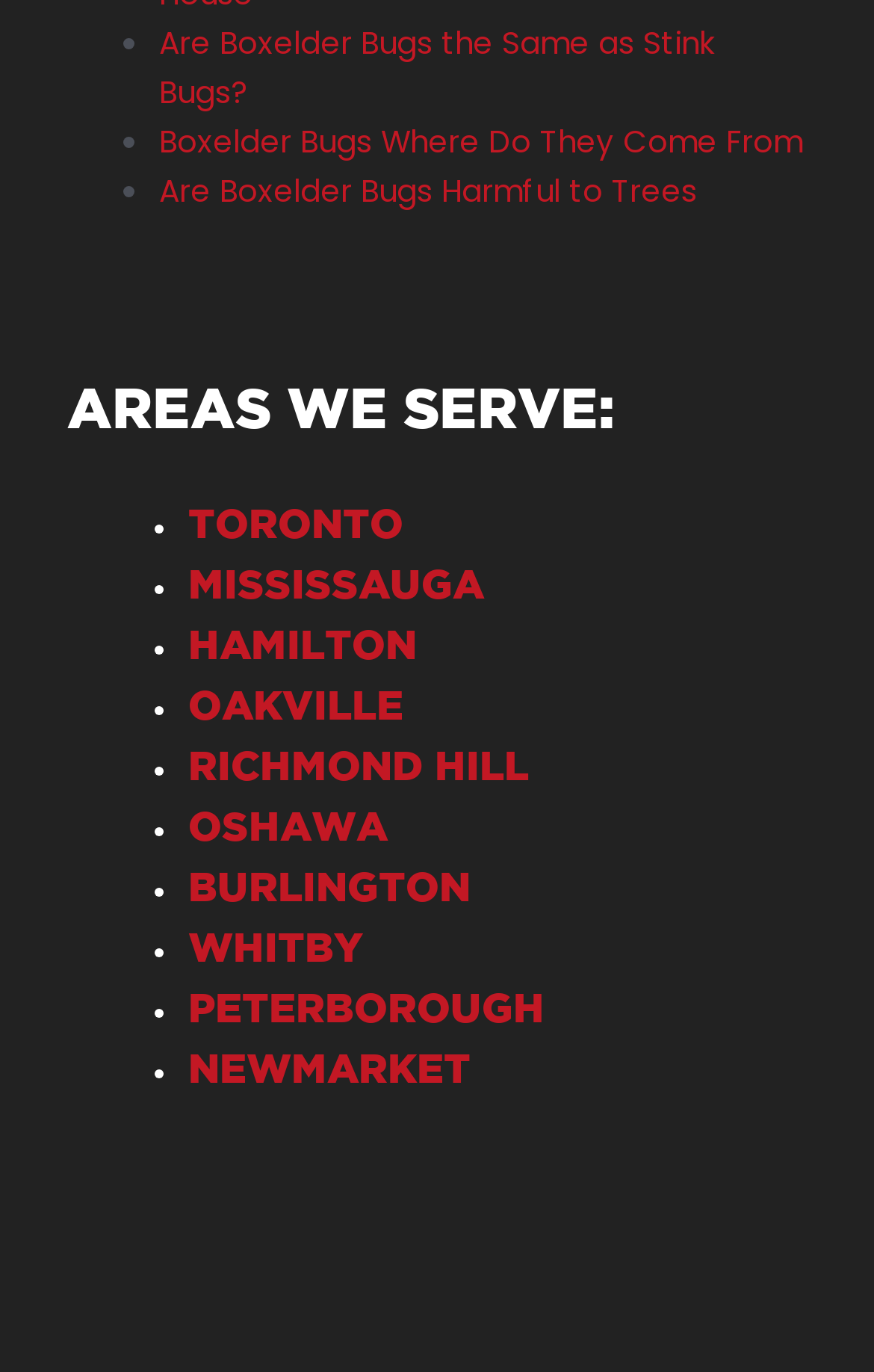Answer the following query with a single word or phrase:
What is the first area served?

TORONTO